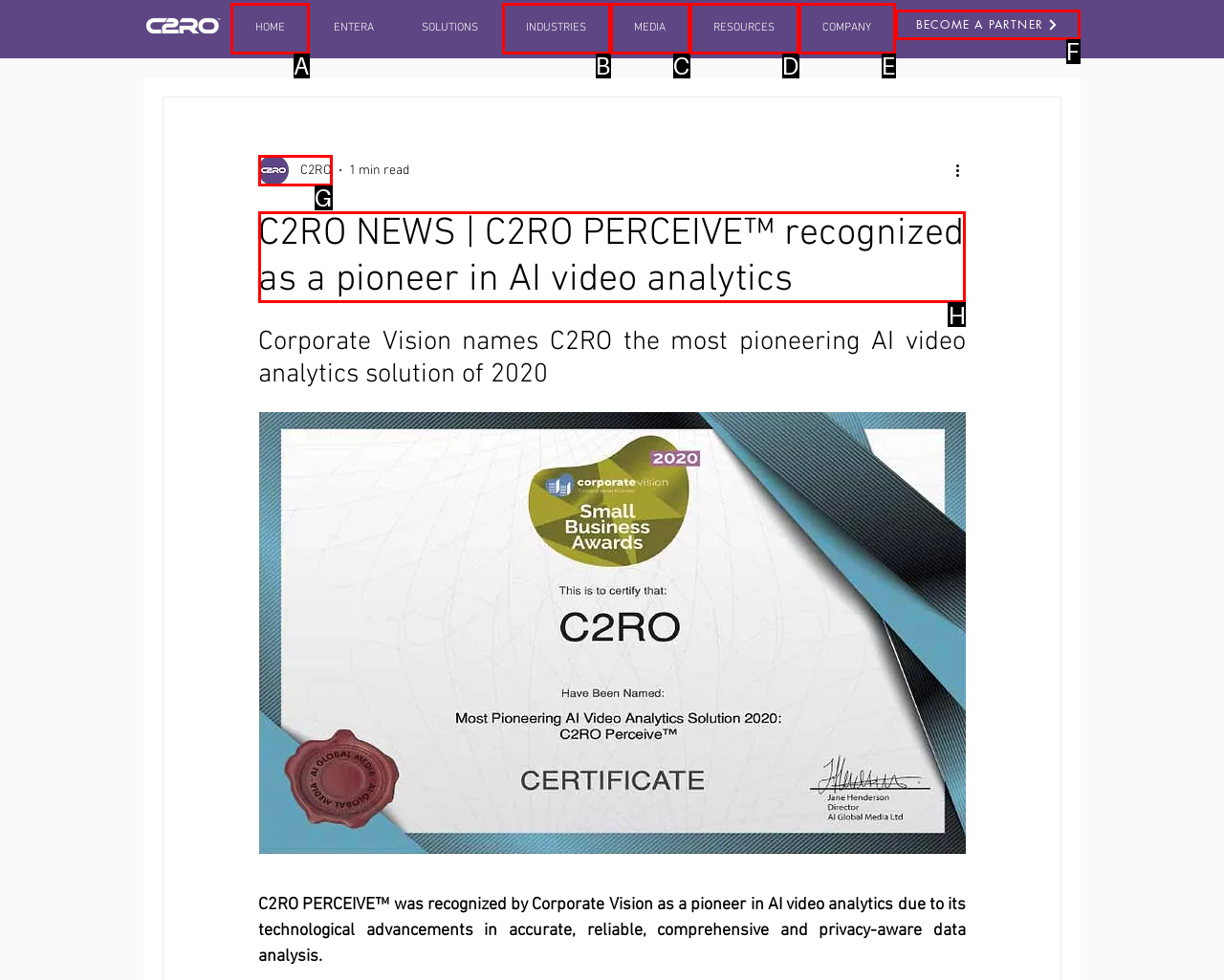Which HTML element should be clicked to complete the following task: Read more about C2RO NEWS?
Answer with the letter corresponding to the correct choice.

H